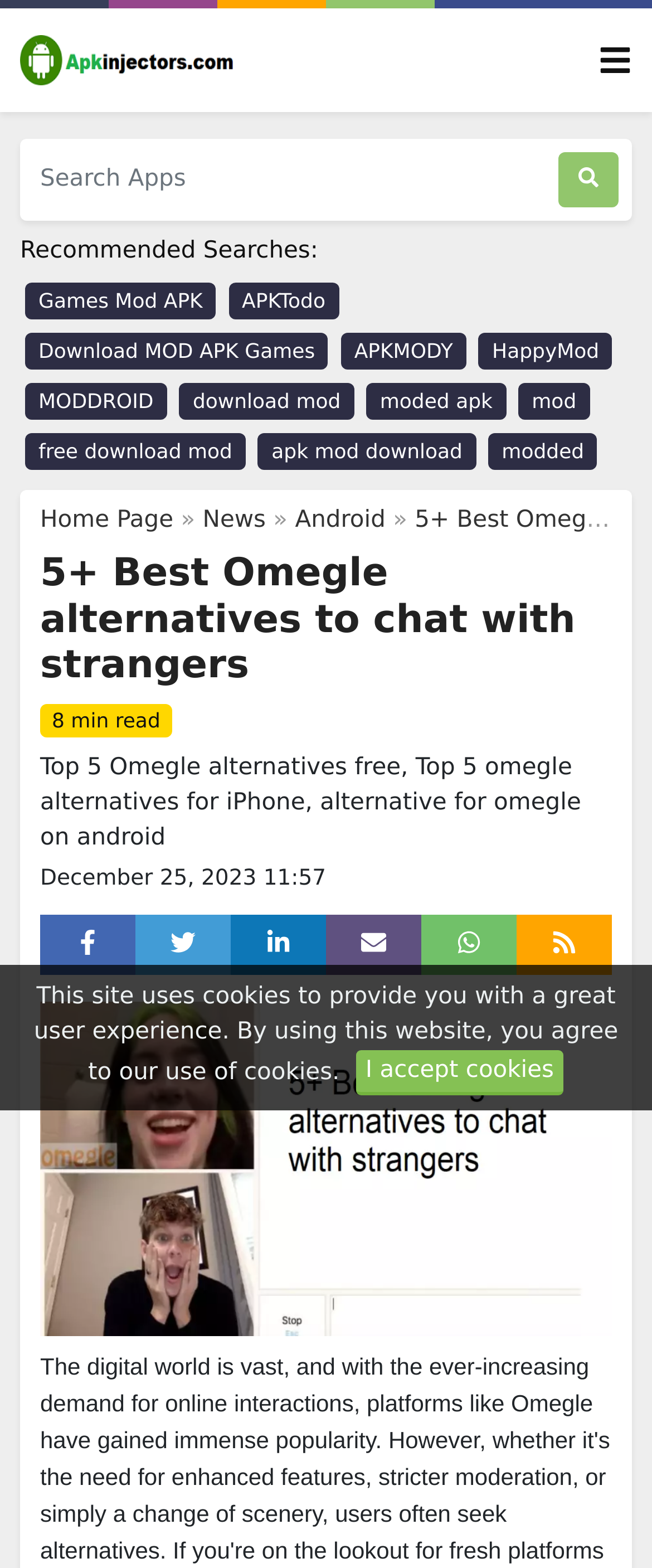Please identify the coordinates of the bounding box that should be clicked to fulfill this instruction: "Read news".

[0.311, 0.323, 0.408, 0.34]